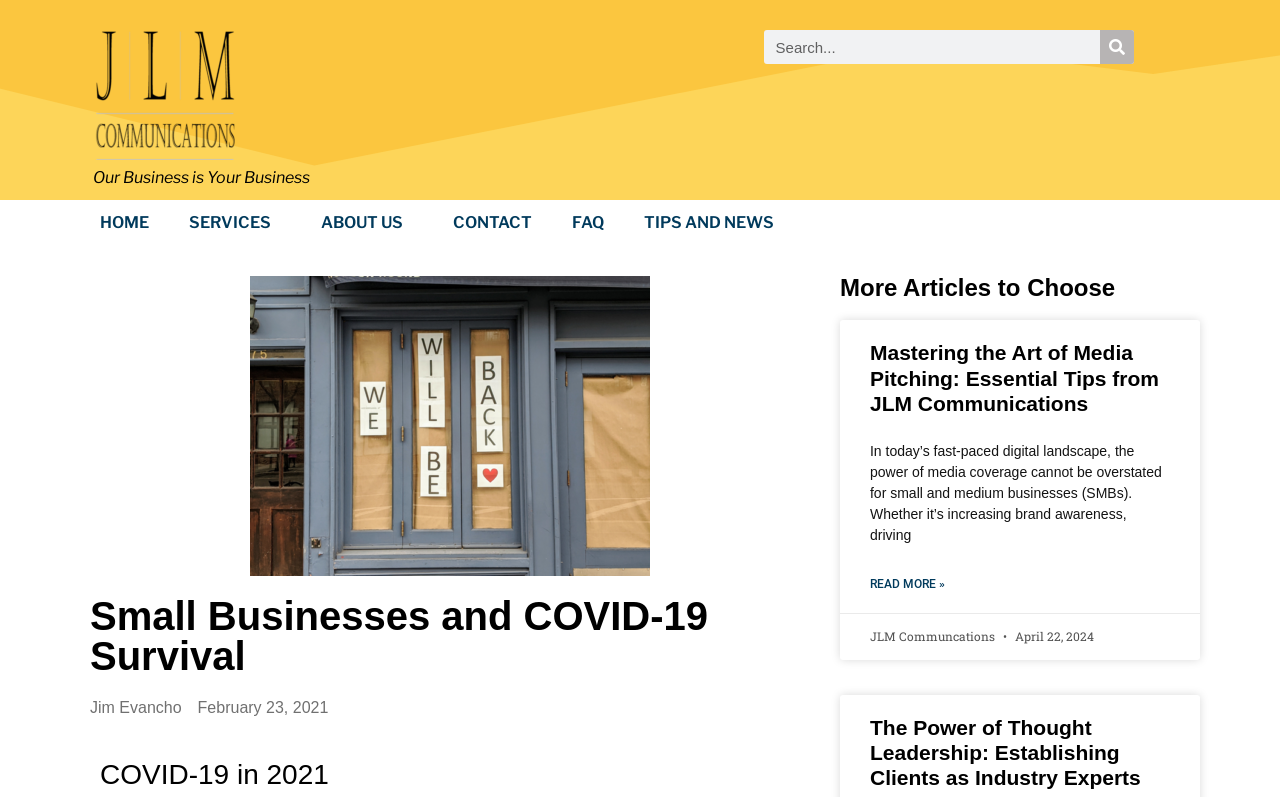Give a complete and precise description of the webpage's appearance.

This webpage is about small businesses and their survival during the COVID-19 pandemic. At the top, there is a header section with a search bar and a few links to navigate to different parts of the website, including "HOME", "SERVICES", "ABOUT US", "CONTACT", "FAQ", and "TIPS AND NEWS". 

Below the header, there is a prominent image related to COVID-19 and small business survival. Next to the image, there is a heading that reads "Small Businesses and COVID-19 Survival". 

Underneath the image and heading, there is an article section with a heading "COVID-19 in 2021". Below this heading, there is a subheading "More Articles to Choose" and a list of articles. Each article has a heading, a brief summary, and a "Read more" link. The articles appear to be about media pitching and thought leadership for small businesses. 

On the top-right side of the page, there is a section with the title "Our Business is Your Business". The webpage also has a footer section with the name "Jim Evancho" and a timestamp "February 23, 2021".